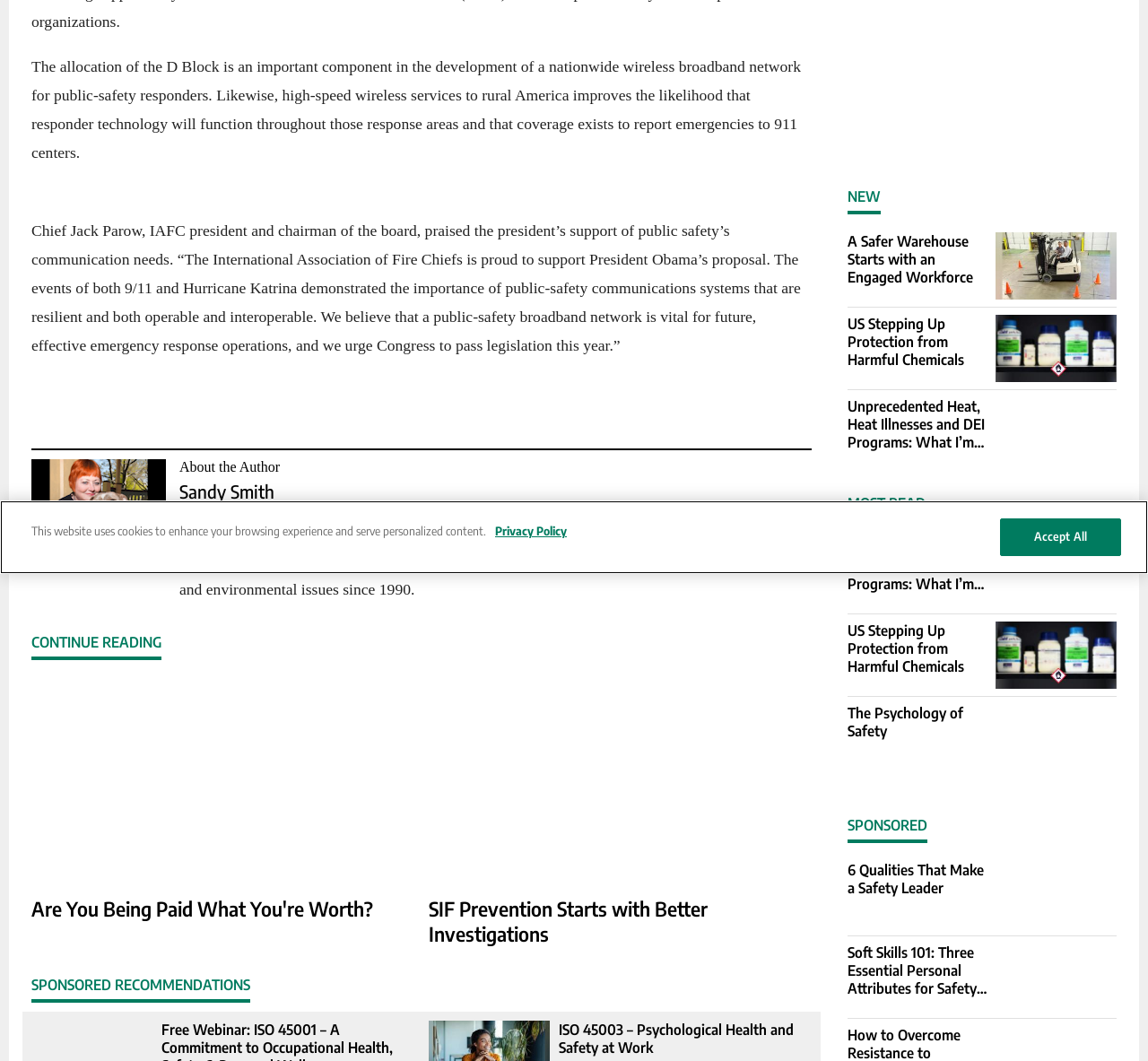Identify and provide the bounding box for the element described by: "The Psychology of Safety".

[0.738, 0.664, 0.859, 0.697]